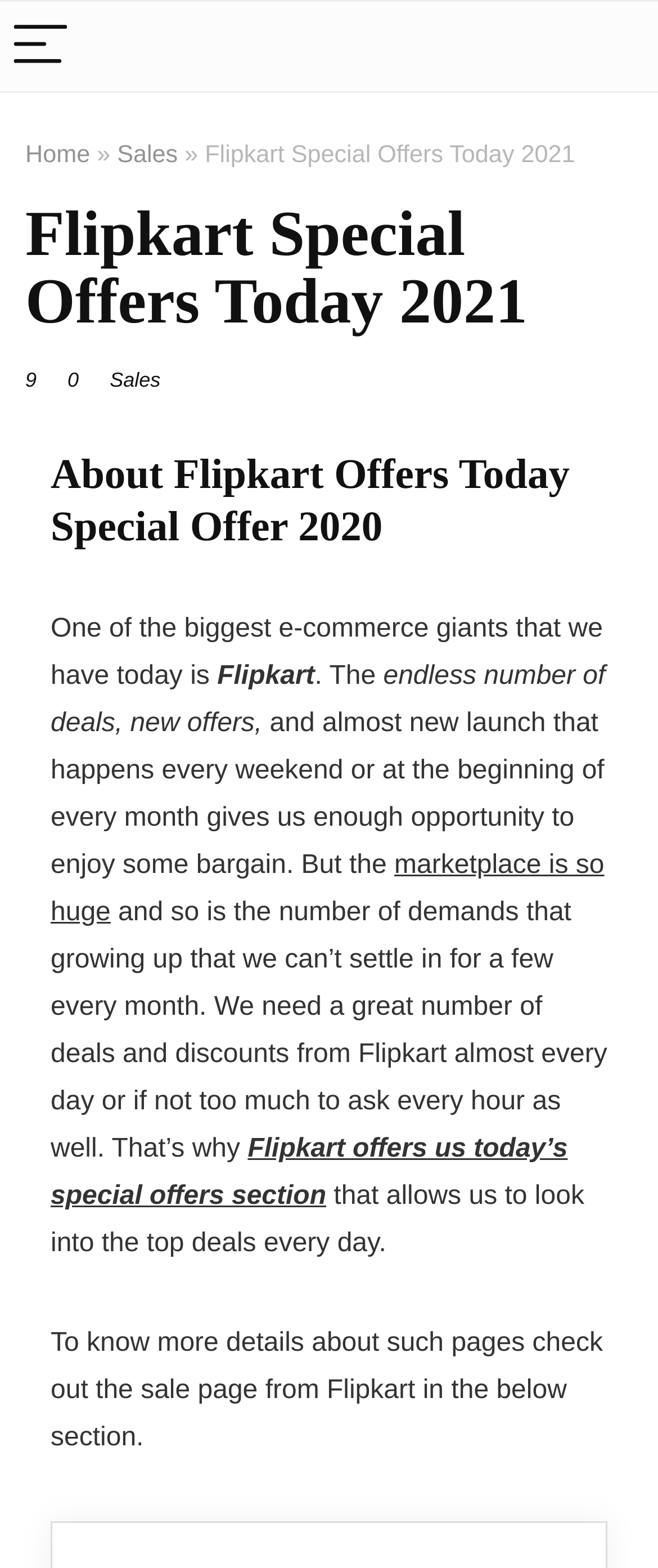Please provide a comprehensive response to the question below by analyzing the image: 
What is the name of the e-commerce giant mentioned on this webpage?

The webpage mentions 'One of the biggest e-commerce giants that we have today is...' and then describes Flipkart's offers and deals, indicating that Flipkart is the e-commerce giant being referred to.